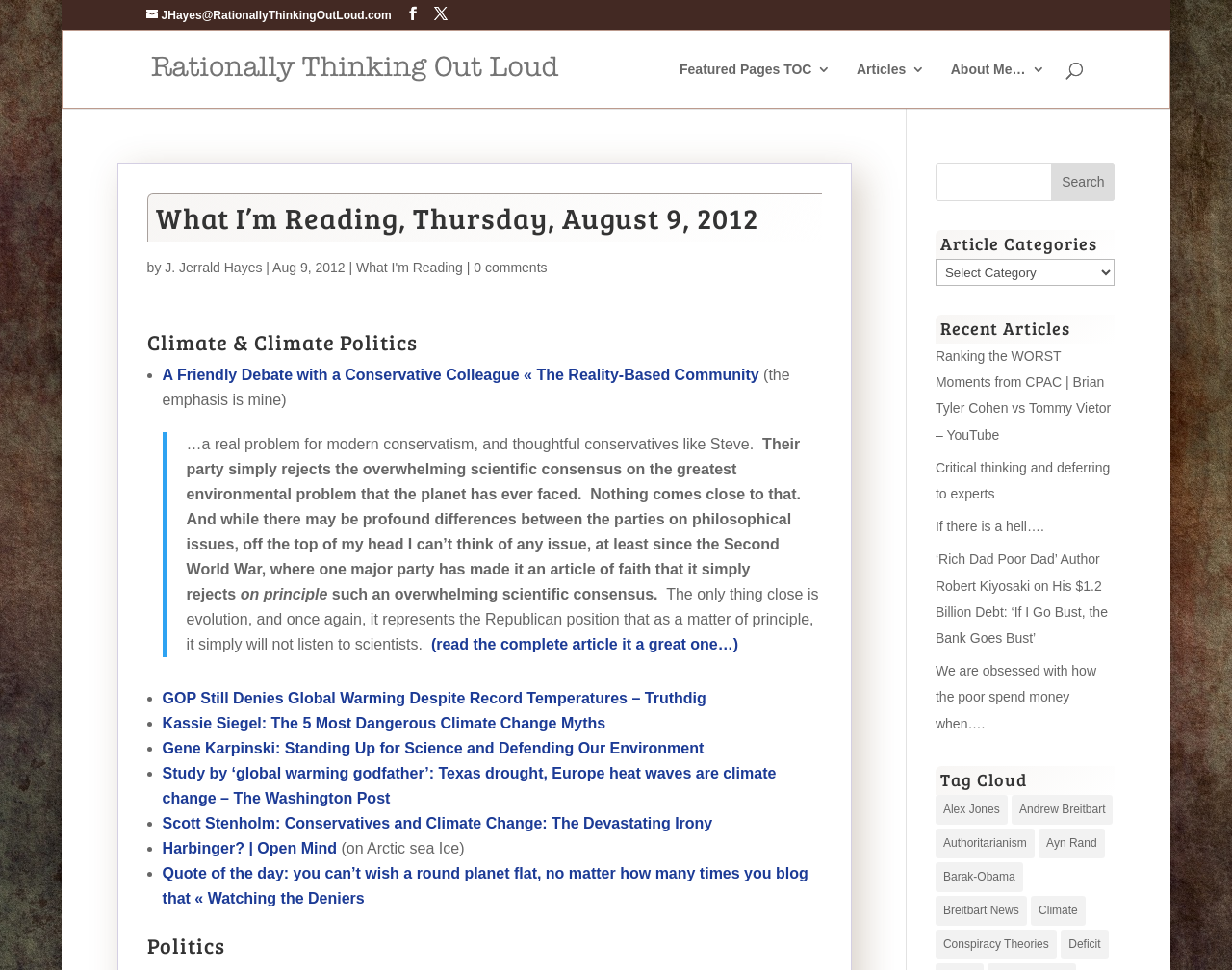Identify the bounding box coordinates of the section to be clicked to complete the task described by the following instruction: "Click on the 'Climate' tag". The coordinates should be four float numbers between 0 and 1, formatted as [left, top, right, bottom].

[0.837, 0.924, 0.881, 0.955]